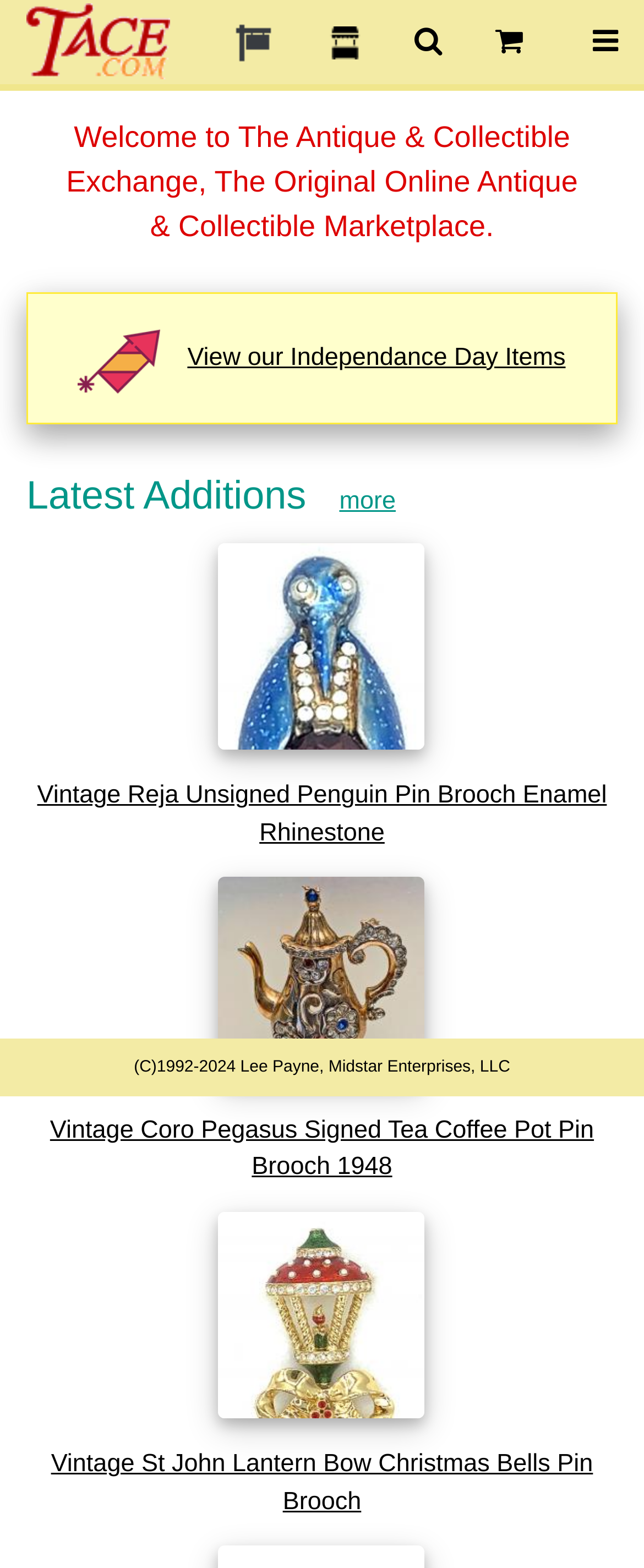Please provide a brief answer to the following inquiry using a single word or phrase:
How many links are in the 'Happy 4th of July' section?

1